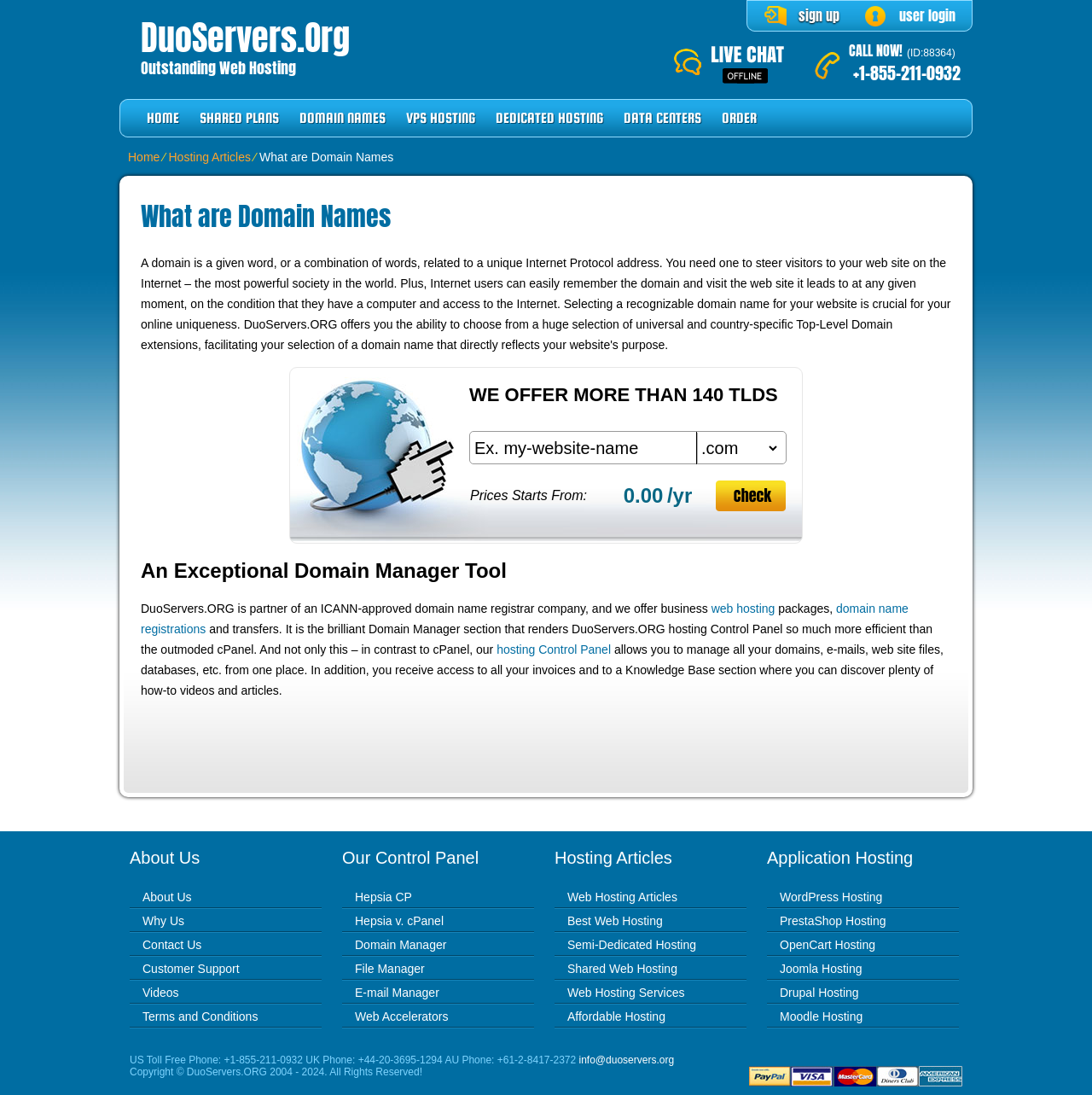Determine the bounding box coordinates for the region that must be clicked to execute the following instruction: "learn more about 'web hosting'".

[0.651, 0.549, 0.71, 0.562]